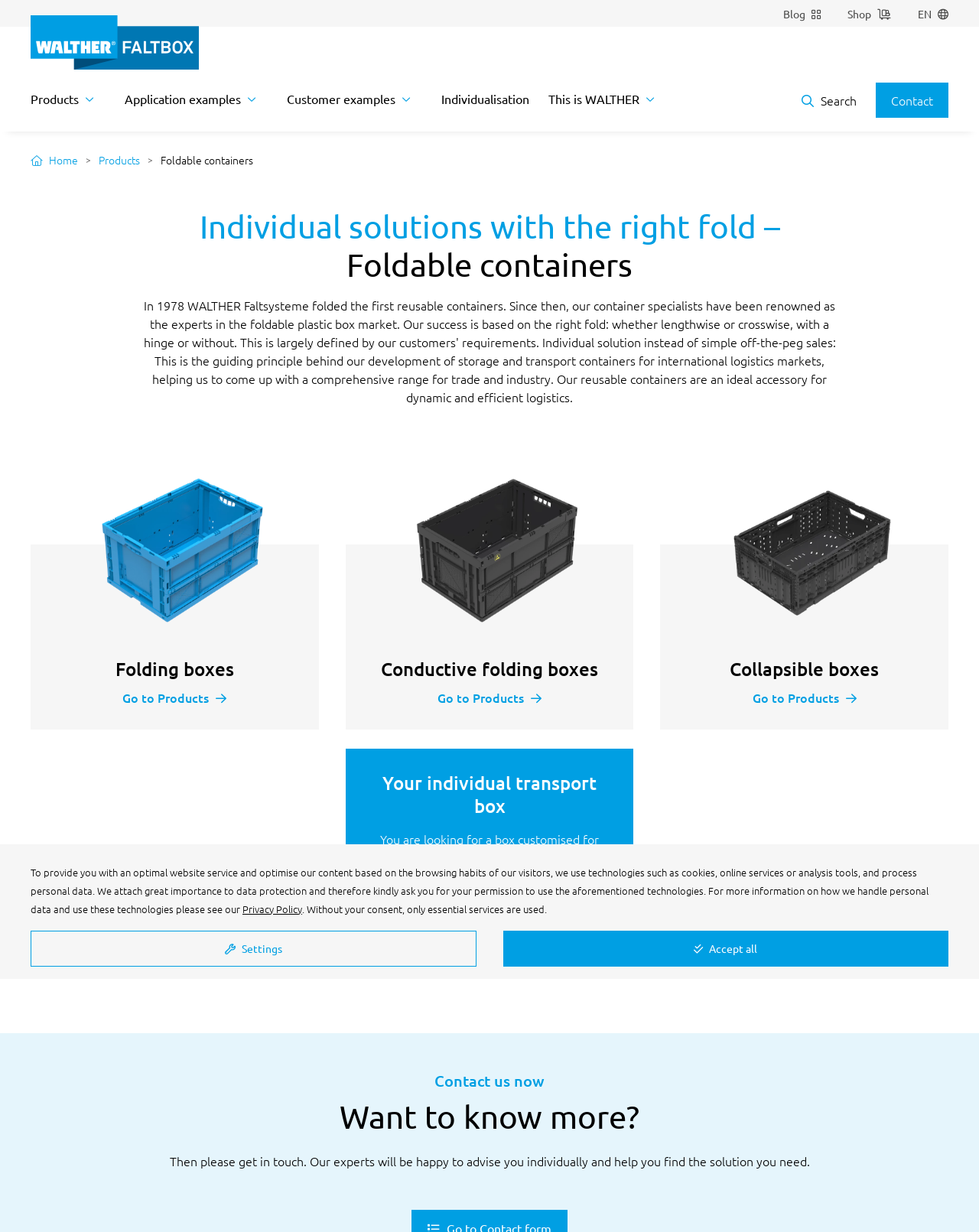What is the call-to-action in the 'Your individual transport box' section?
Look at the screenshot and give a one-word or phrase answer.

Inquire project now